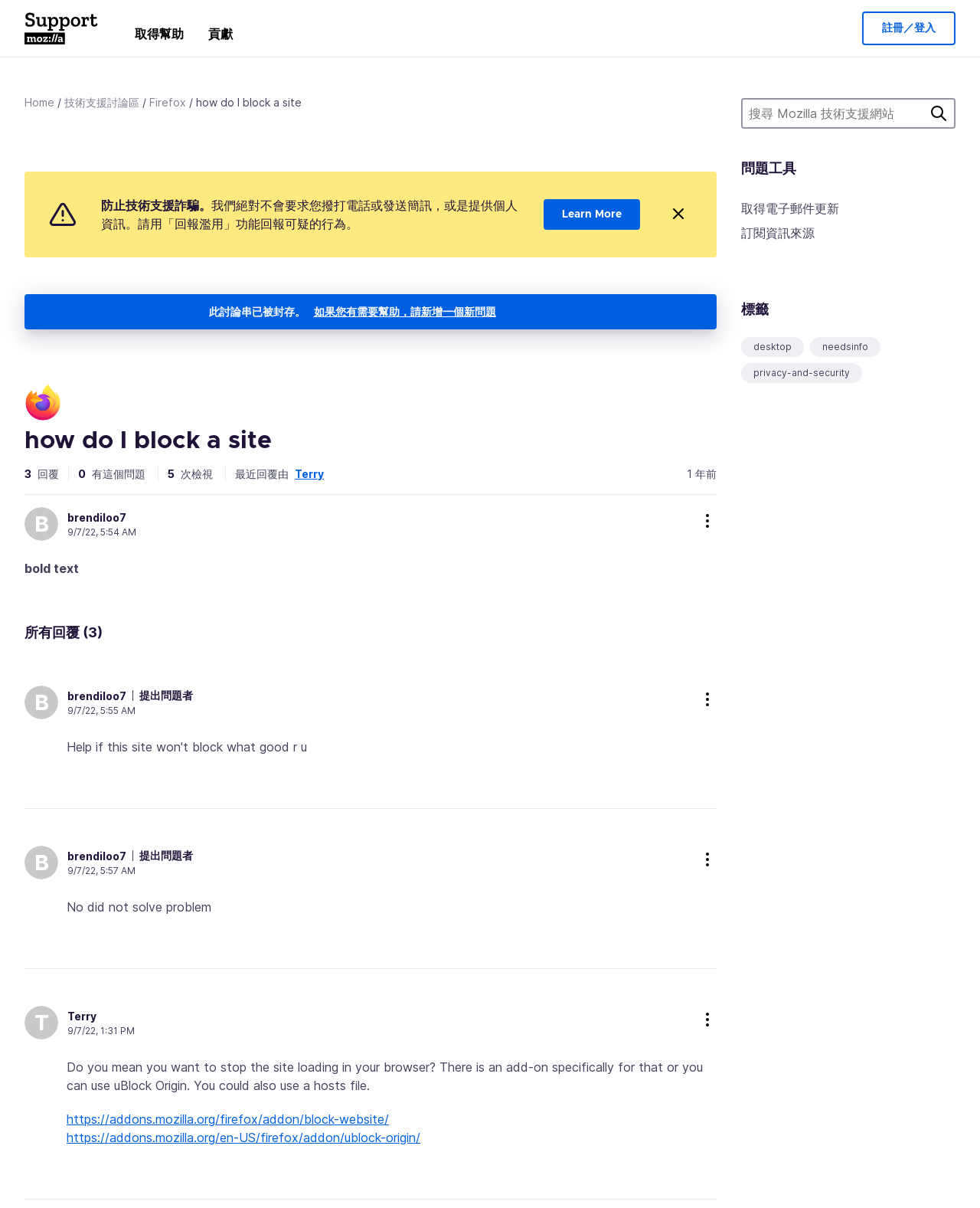Find the bounding box coordinates of the element to click in order to complete the given instruction: "Click on the user profile 'Terry'."

[0.301, 0.387, 0.33, 0.398]